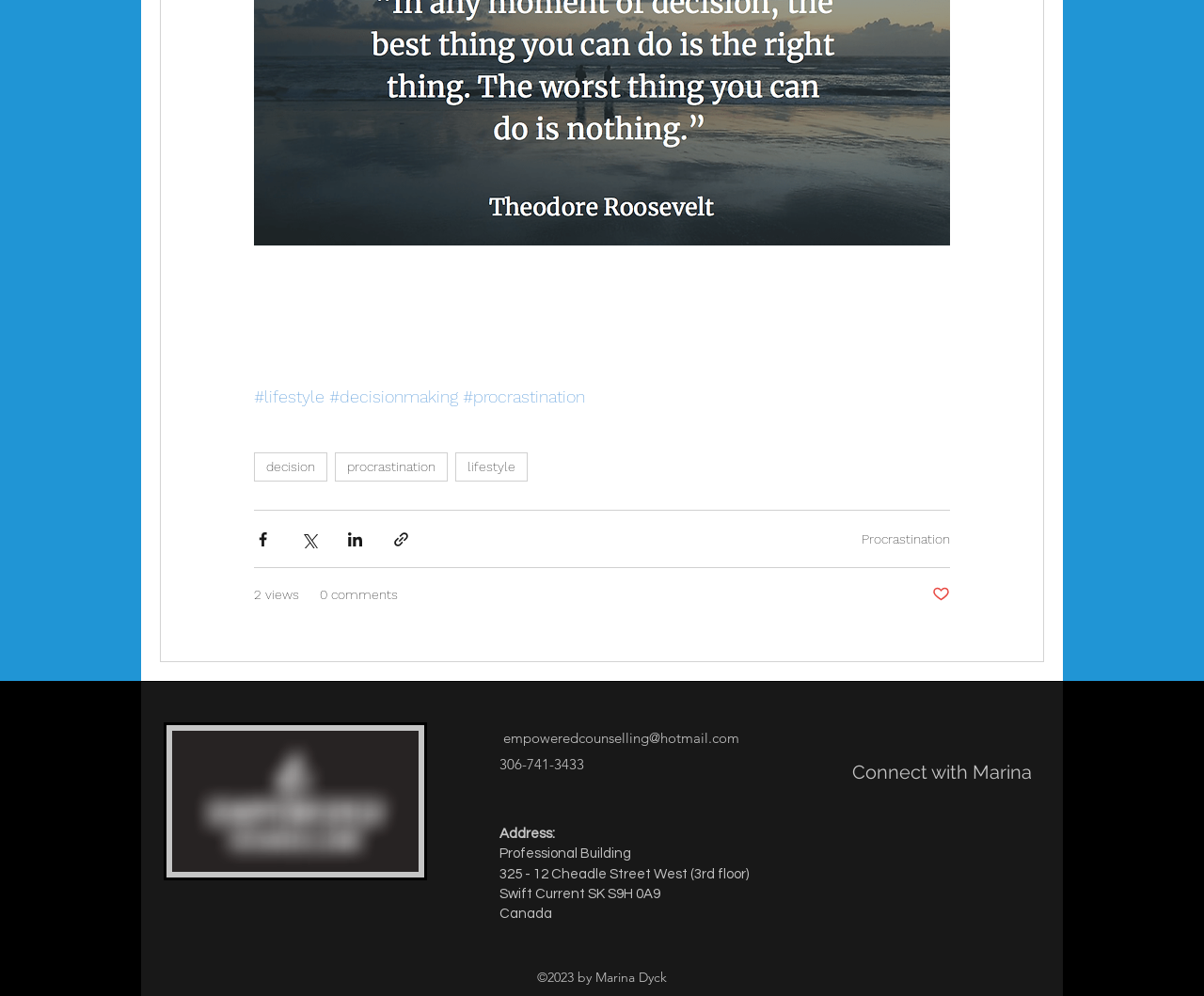What are the social media platforms listed?
Respond with a short answer, either a single word or a phrase, based on the image.

Facebook, Twitter, Instagram, LinkedIn